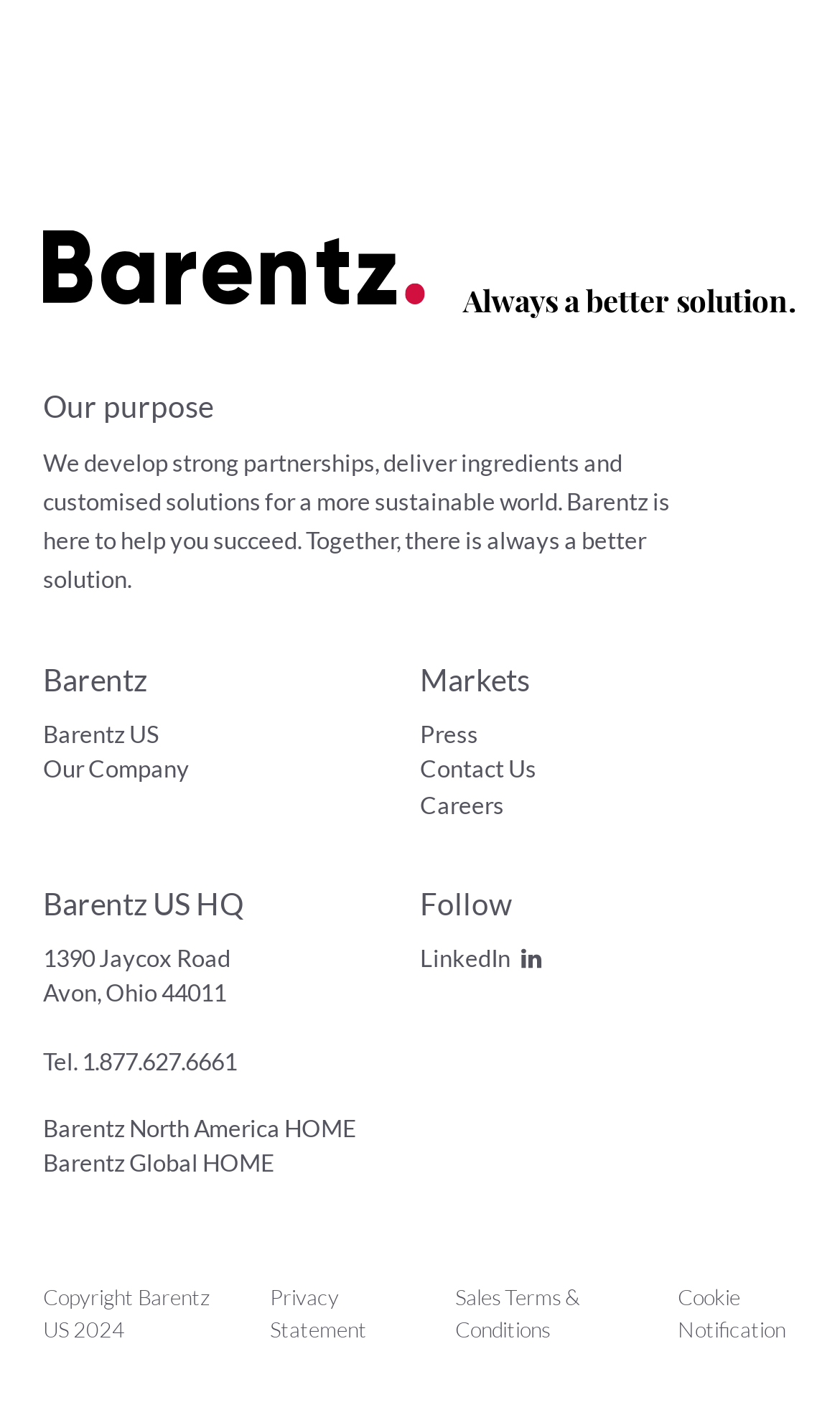Given the element description "Sales Terms & Conditions" in the screenshot, predict the bounding box coordinates of that UI element.

[0.501, 0.881, 0.766, 0.976]